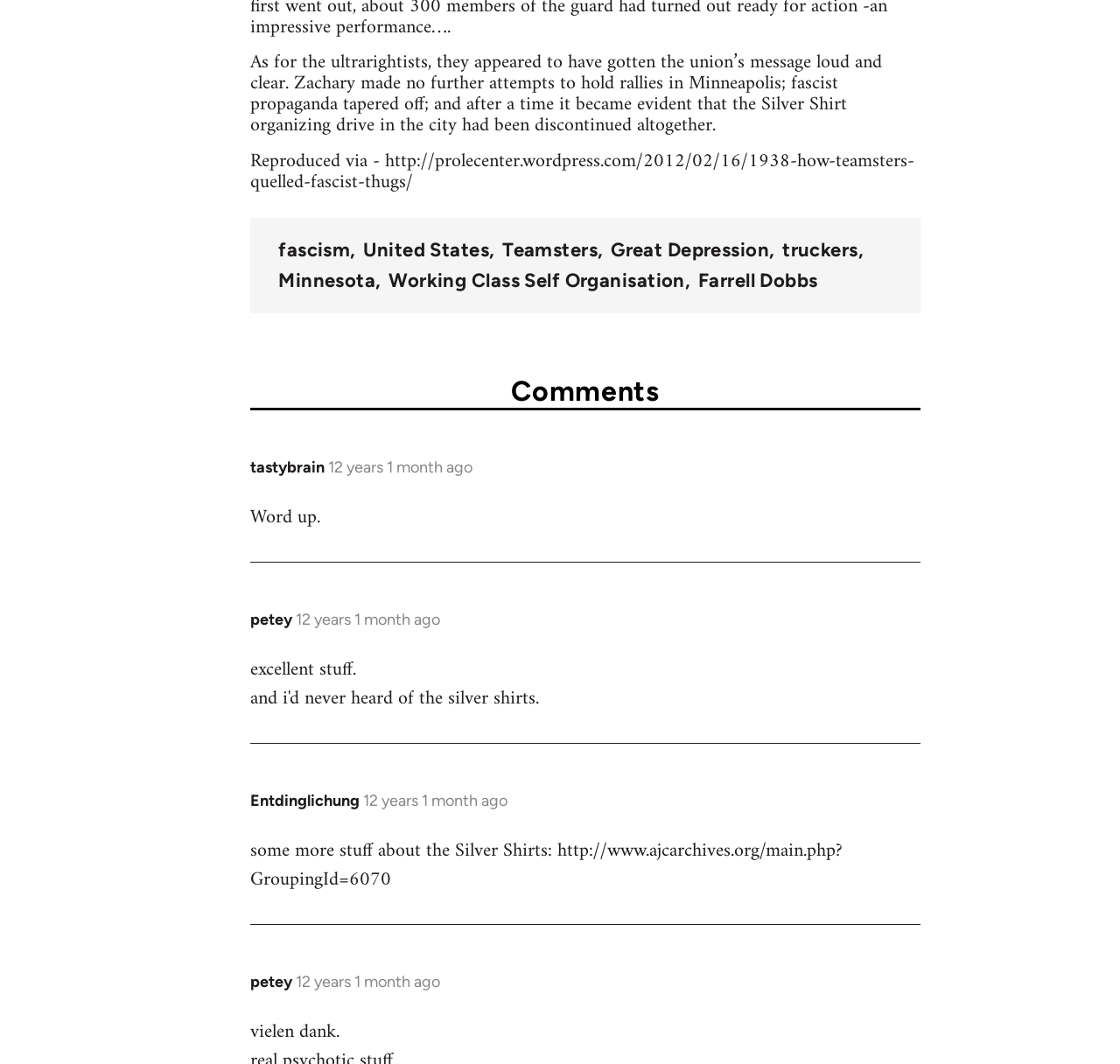Find the bounding box coordinates of the area to click in order to follow the instruction: "Read the article about 1938".

[0.224, 0.043, 0.788, 0.134]